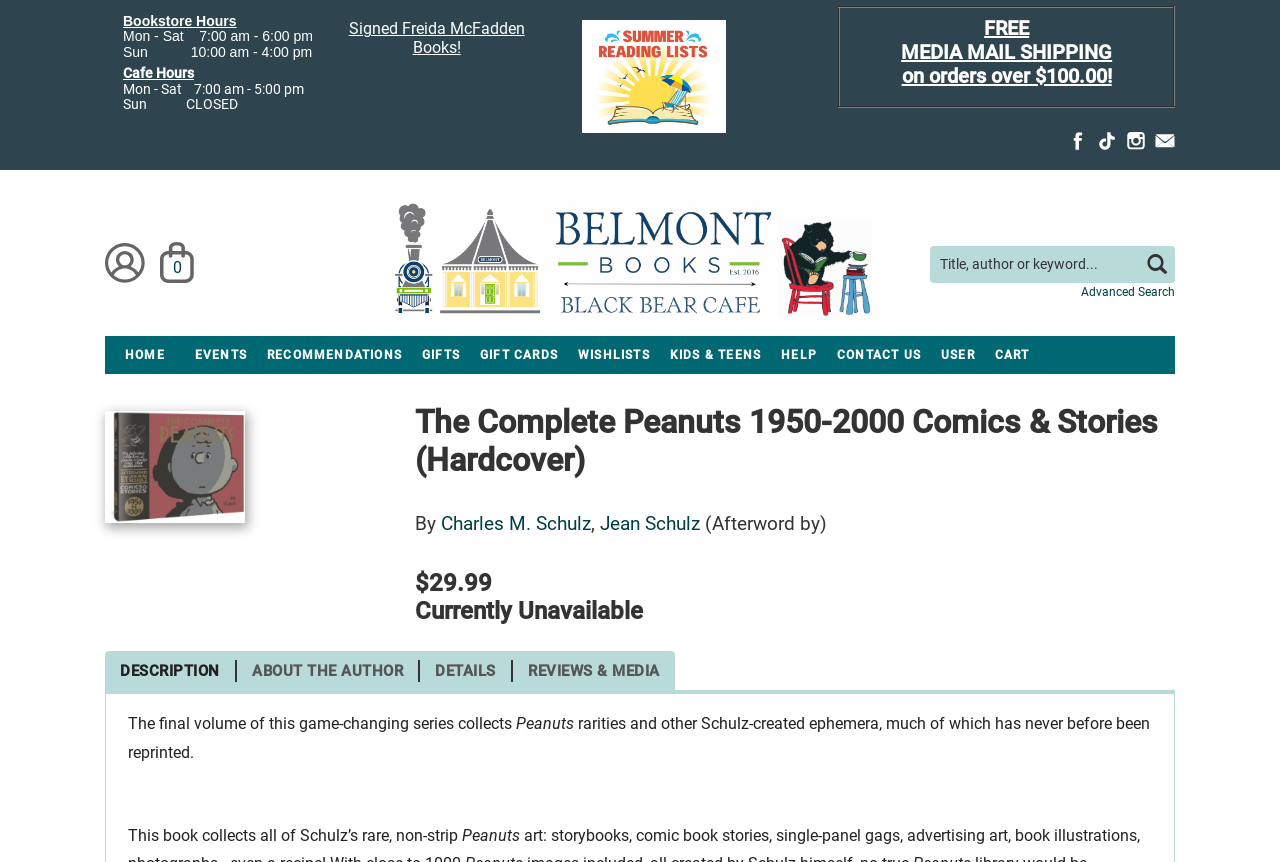Identify the bounding box for the described UI element. Provide the coordinates in (top-left x, top-left y, bottom-right x, bottom-right y) format with values ranging from 0 to 1: Jean Schulz

[0.469, 0.594, 0.547, 0.62]